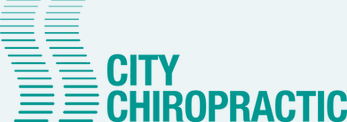Give a thorough explanation of the elements present in the image.

The image features the logo of City Chiropractic, a healthcare practice located in Edinburgh. The logo prominently displays the name "CITY CHIROPRACTIC" in a bold, modern font, emphasizing a professional and welcoming atmosphere. The design includes stylized lines that suggest movement or alignment, reflecting the clinic’s focus on chiropractic care and wellness. This logo serves as a visual anchor for their branding and is likely used across various platforms to promote their services, including acupuncture and dry needling treatments aimed at pain relief.